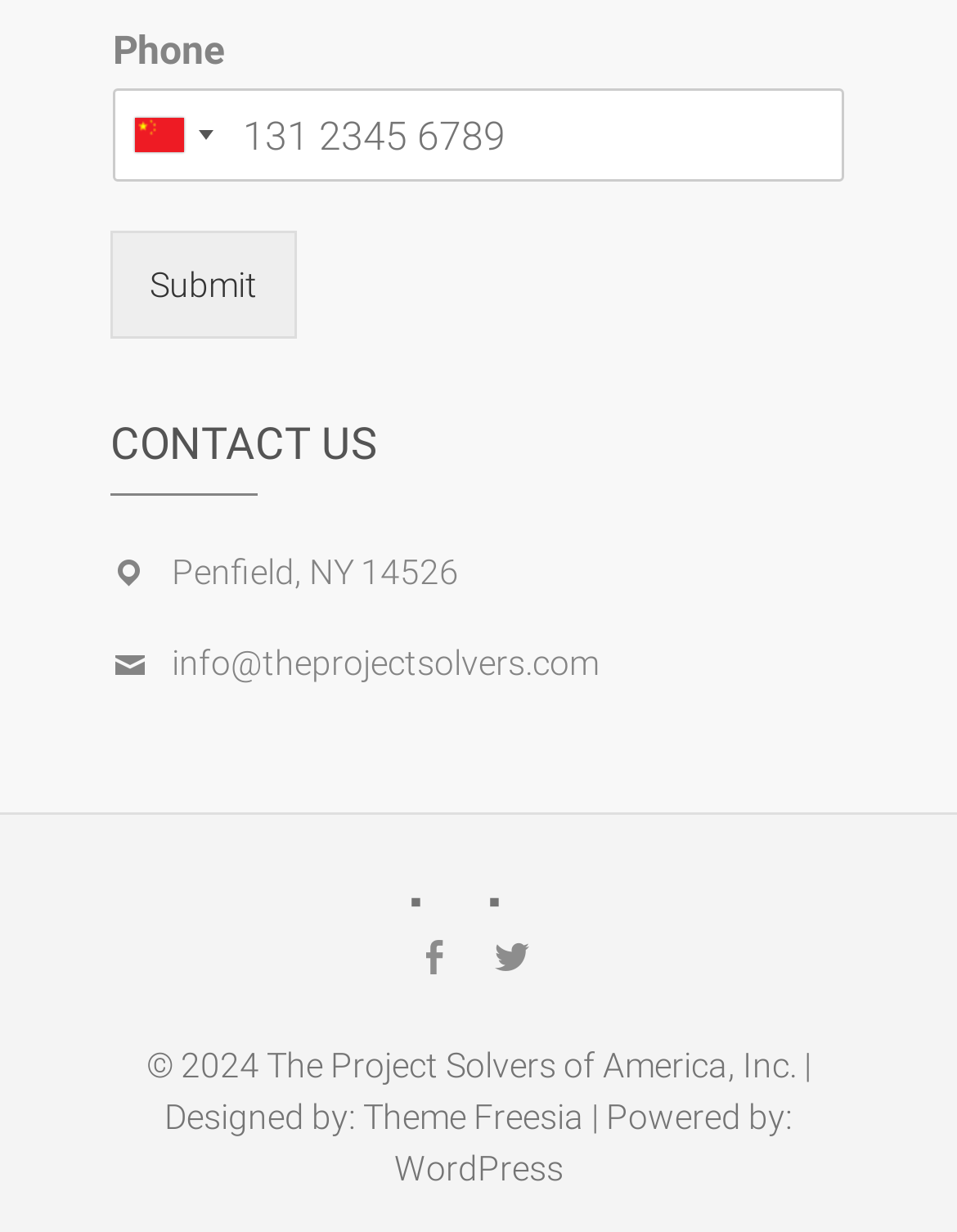What is the company's physical location?
Refer to the image and give a detailed answer to the question.

The company's physical location is provided as a link on the webpage, indicating that it is located in Penfield, New York, with a zip code of 14526.